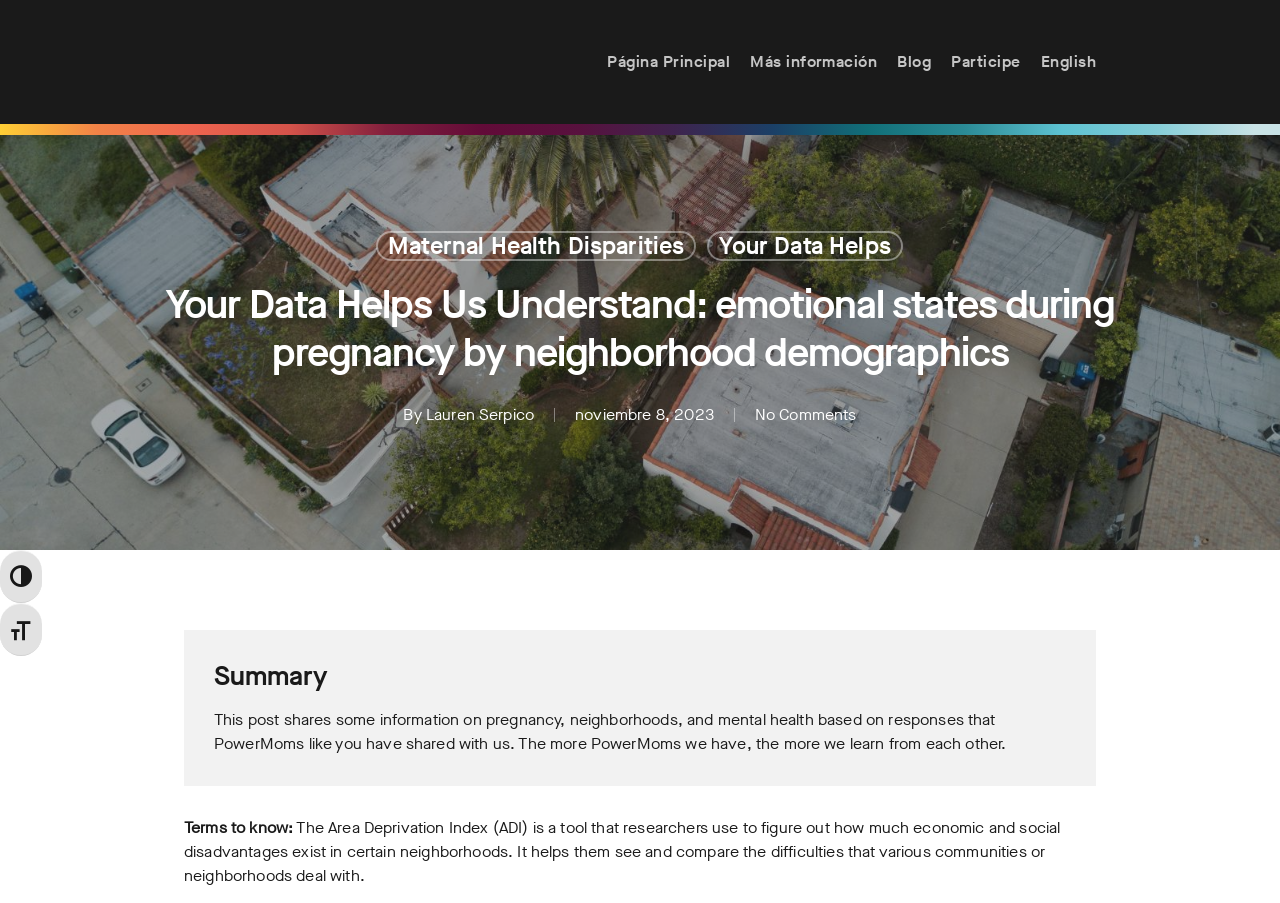Locate the bounding box coordinates for the element described below: "Lauren Serpico". The coordinates must be four float values between 0 and 1, formatted as [left, top, right, bottom].

[0.333, 0.447, 0.417, 0.471]